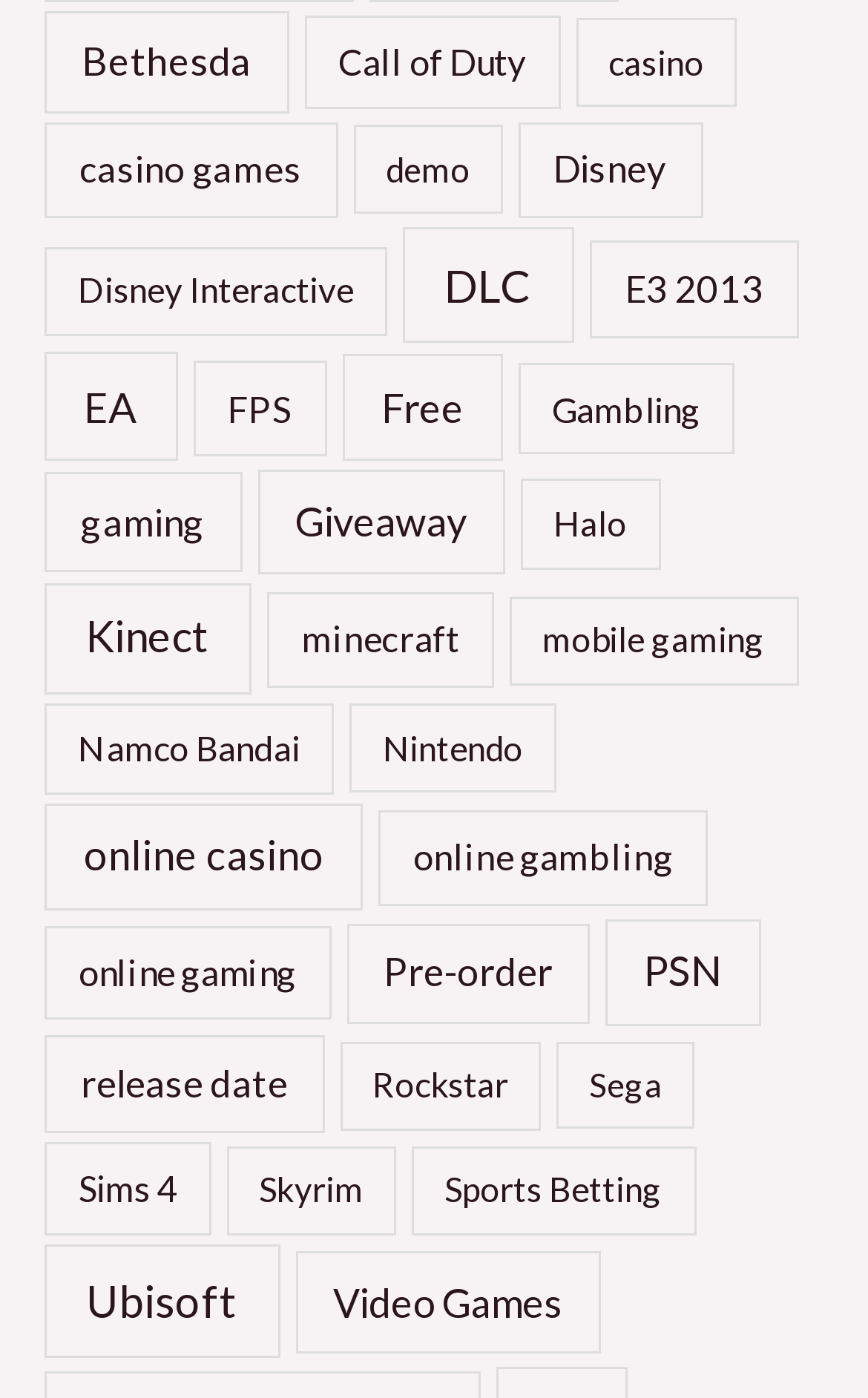Please determine the bounding box coordinates of the section I need to click to accomplish this instruction: "Explore online gaming".

[0.051, 0.663, 0.382, 0.73]